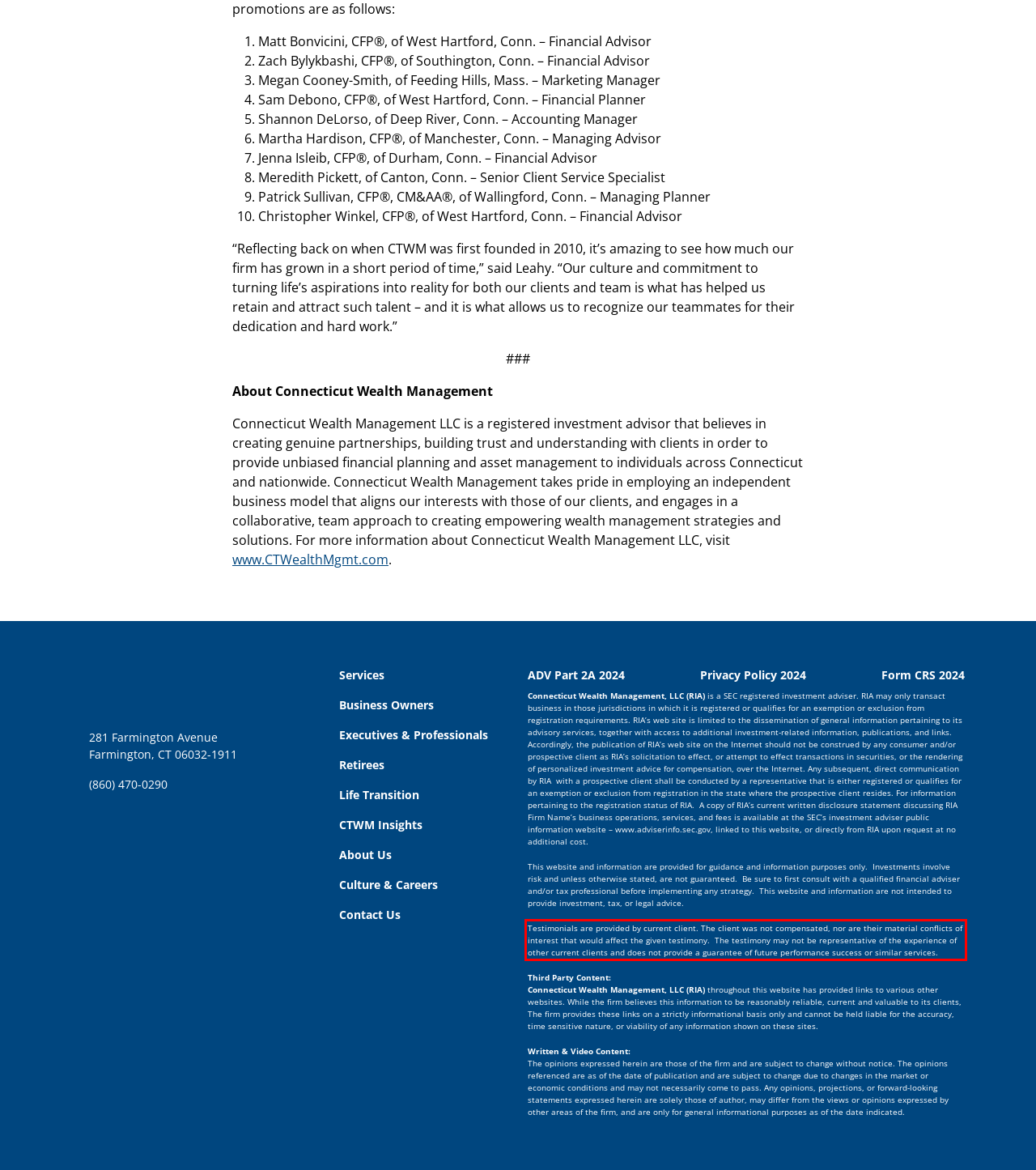Observe the screenshot of the webpage that includes a red rectangle bounding box. Conduct OCR on the content inside this red bounding box and generate the text.

Testimonials are provided by current client. The client was not compensated, nor are their material conflicts of interest that would affect the given testimony. The testimony may not be representative of the experience of other current clients and does not provide a guarantee of future performance success or similar services.